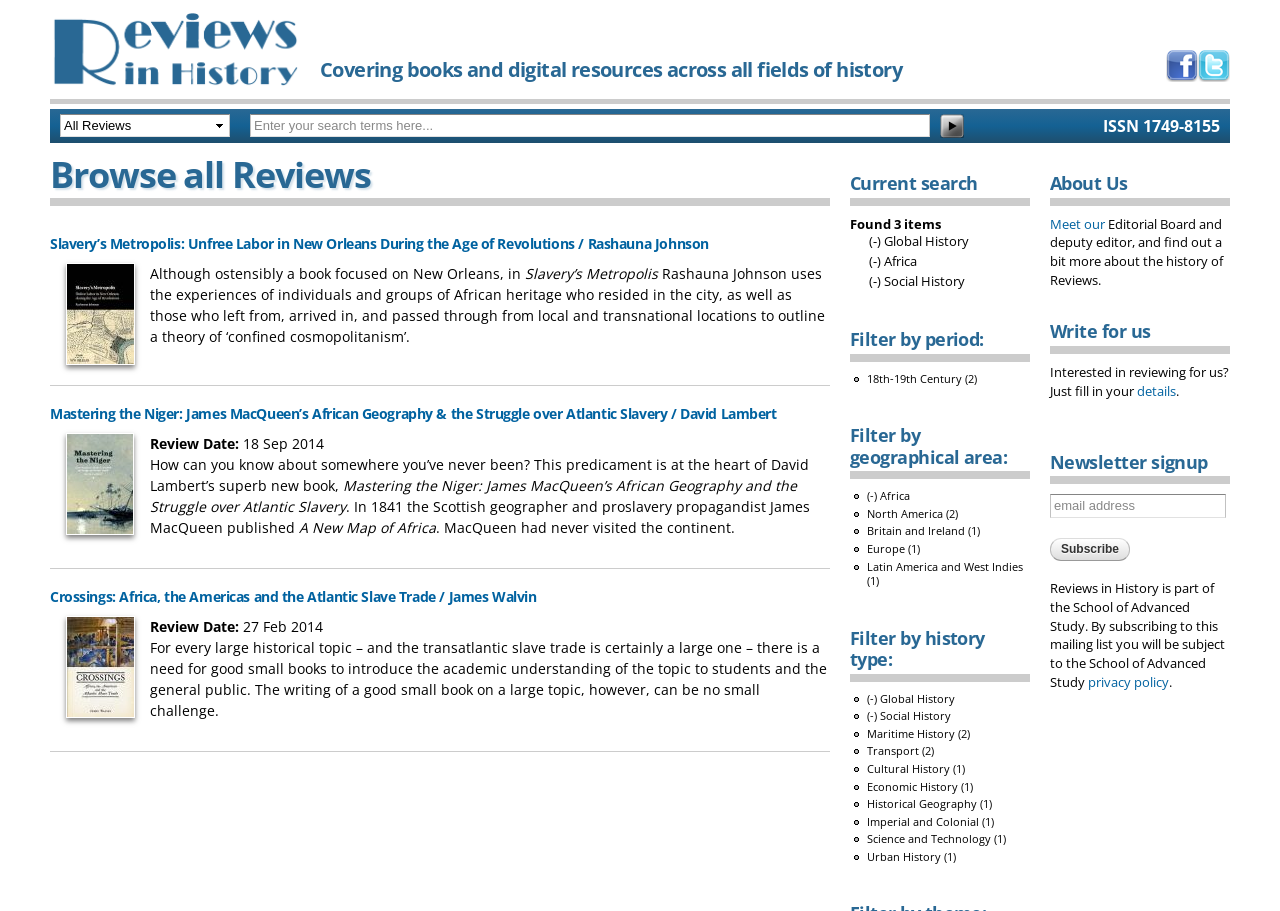Give a one-word or short-phrase answer to the following question: 
How many items are found in the current search?

3